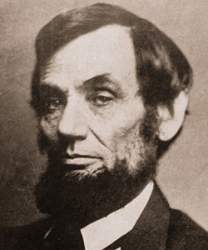What is one of the significant issues discussed in Lincoln's letter?
From the image, respond with a single word or phrase.

Emancipation Proclamation